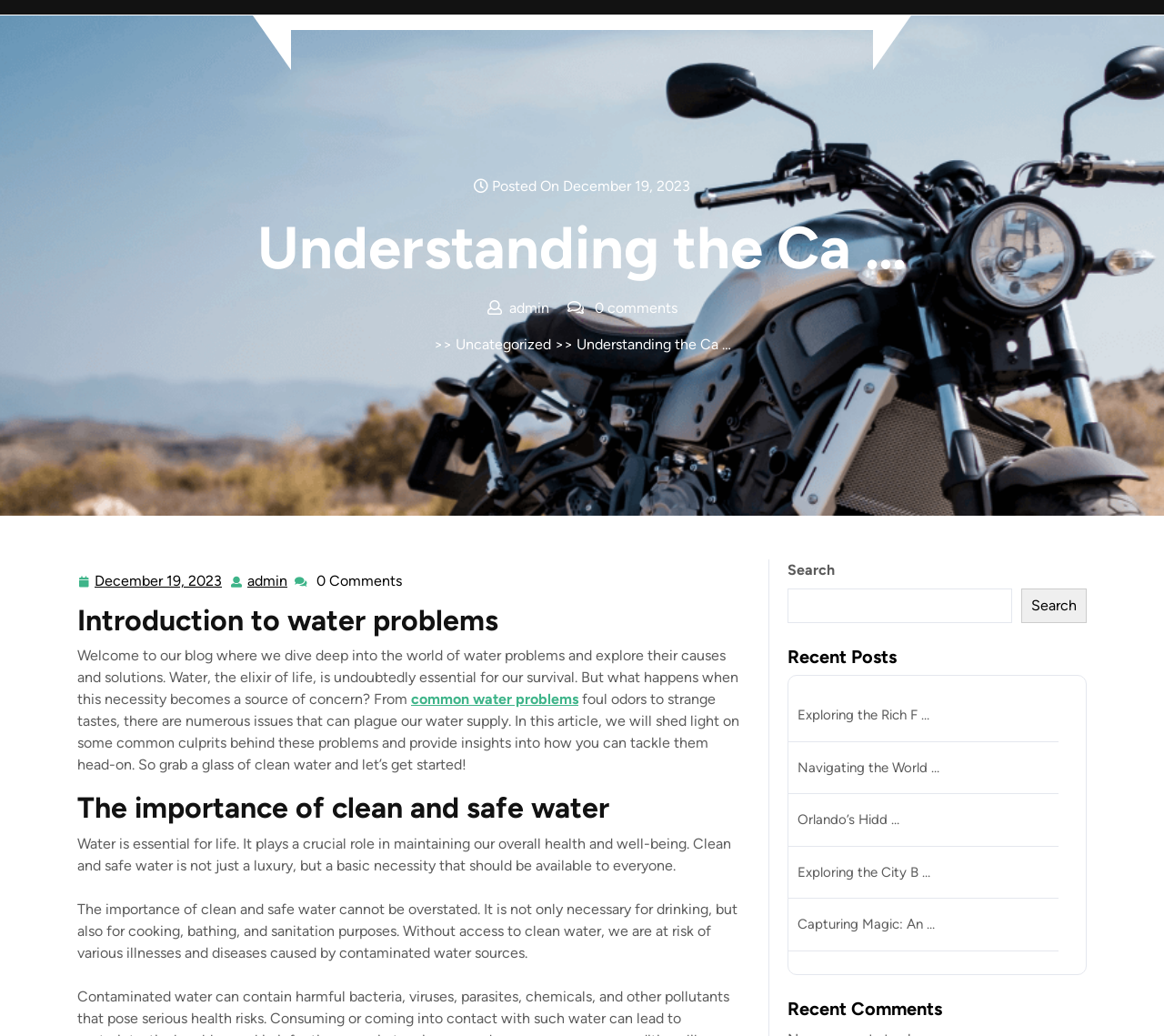What is the category of the blog post?
Please describe in detail the information shown in the image to answer the question.

I found the category of the blog post by looking at the links below the title of the blog post. One of the links is 'Uncategorized', which suggests that this is the category of the blog post.